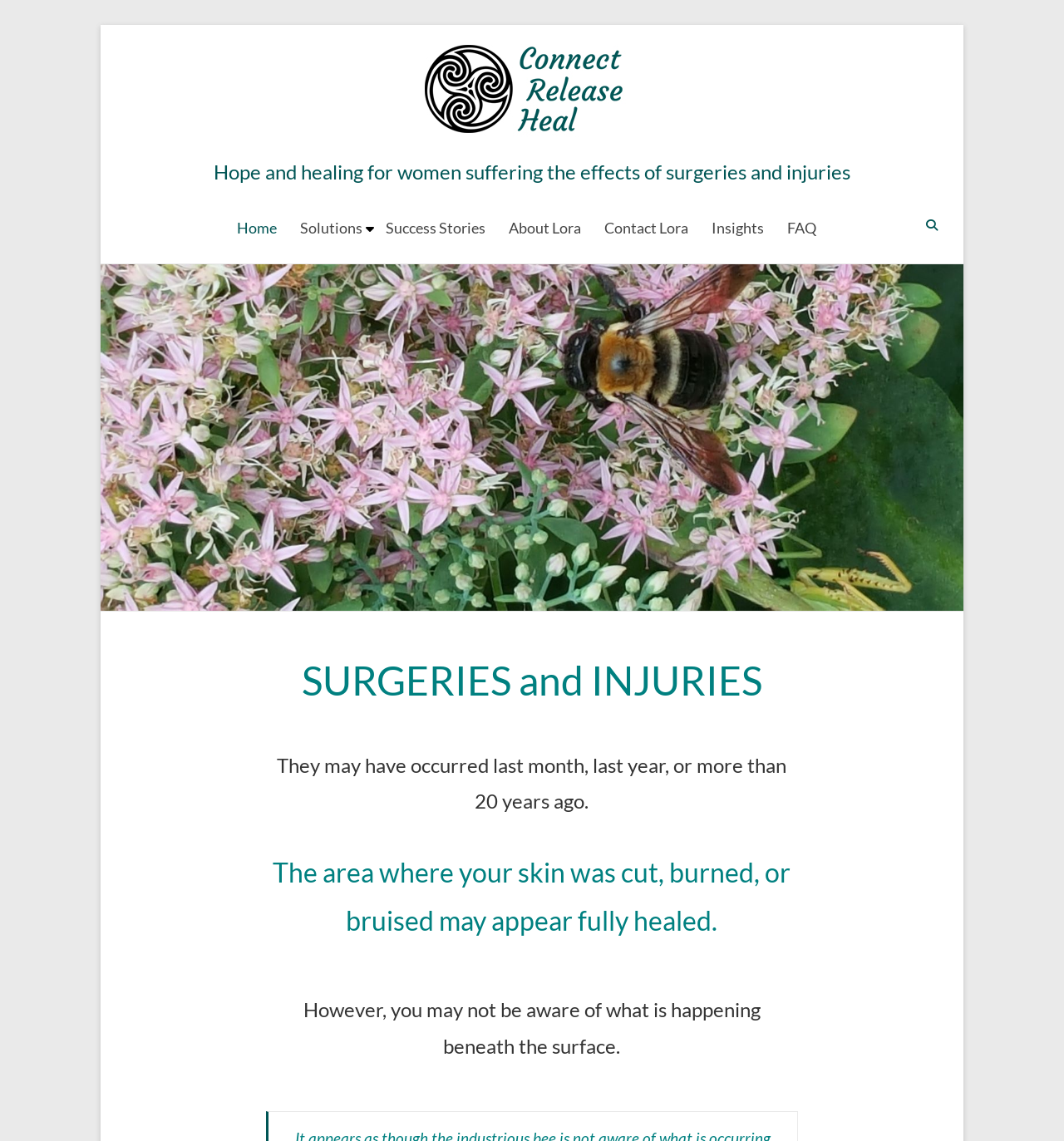Based on the element description "Connect Release Heal", predict the bounding box coordinates of the UI element.

[0.605, 0.036, 0.709, 0.124]